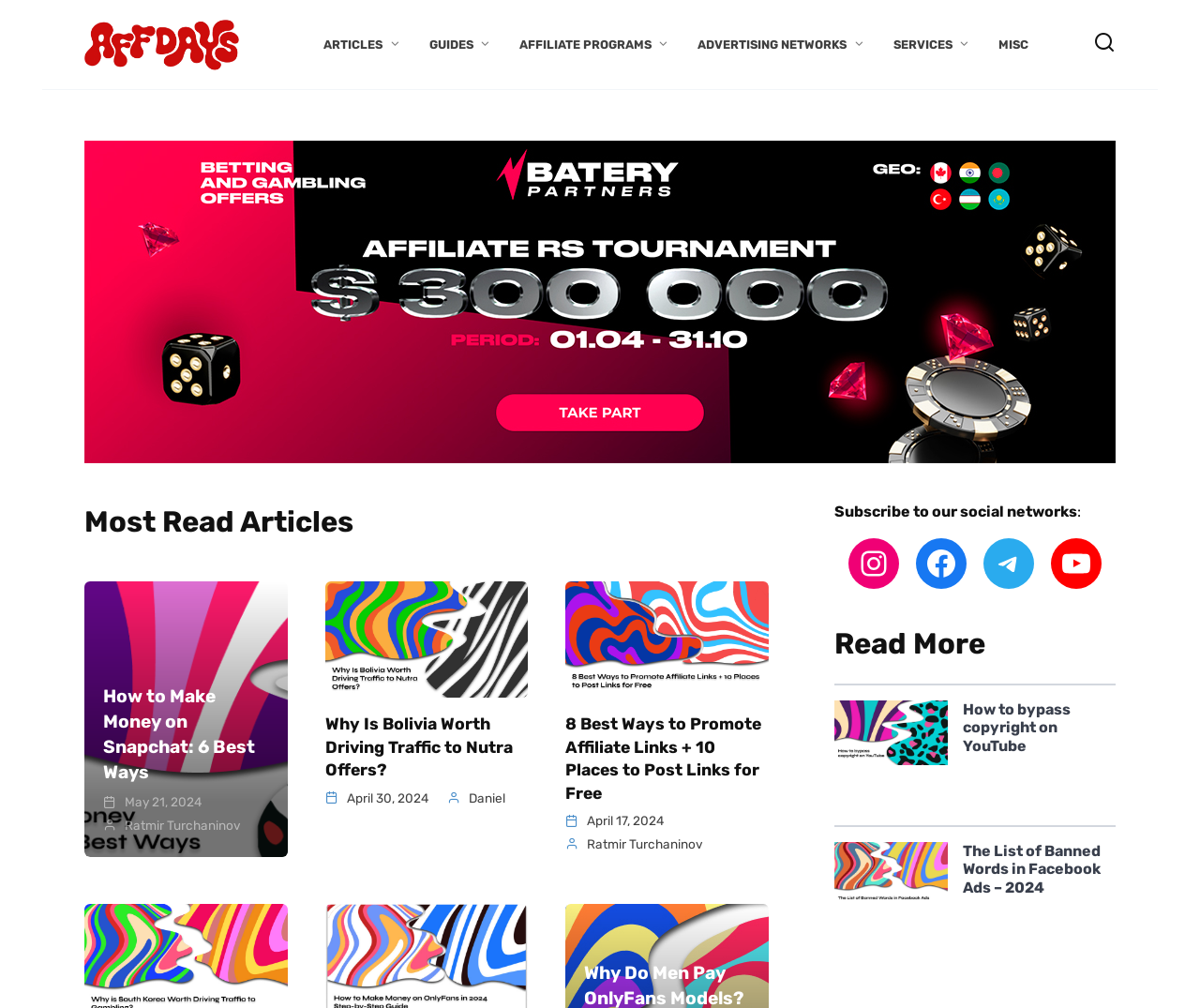Explain the webpage's layout and main content in detail.

The webpage is about affiliate marketing, with a focus on sharing cases and guides with the community. At the top, there is a logo image of "AffDays - everything about affiliate marketing" and a navigation menu with links to "ARTICLES", "GUIDES", "AFFILIATE PROGRAMS", "ADVERTISING NETWORKS", "SERVICES", and "MISC".

Below the navigation menu, there is a section with a heading "Most Read Articles". This section contains a list of article links, each with a title, author, and date. The articles are arranged in a vertical column, with the most recent ones at the top. Each article link has a corresponding image and a brief description.

To the right of the article list, there is a section with social media links, including Instagram, Facebook, Telegram, and YouTube. Above this section, there is a heading "Subscribe to our social networks".

At the bottom of the page, there is a section with a heading "Read More", which contains more article links with images and descriptions. These articles appear to be related to affiliate marketing and online advertising.

Overall, the webpage is well-organized and easy to navigate, with a clear focus on providing resources and information about affiliate marketing.